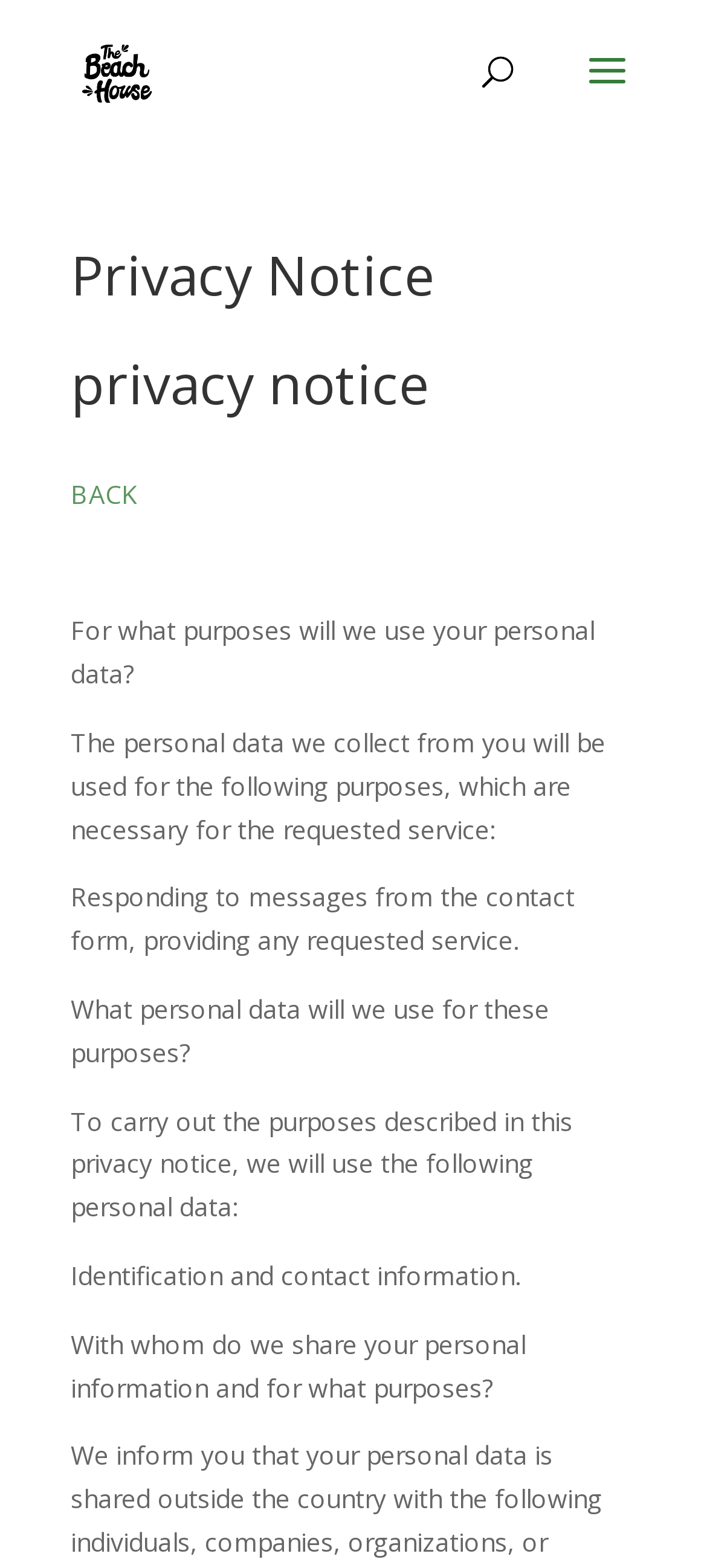What is the purpose of responding to messages?
Look at the image and answer the question using a single word or phrase.

Contact form